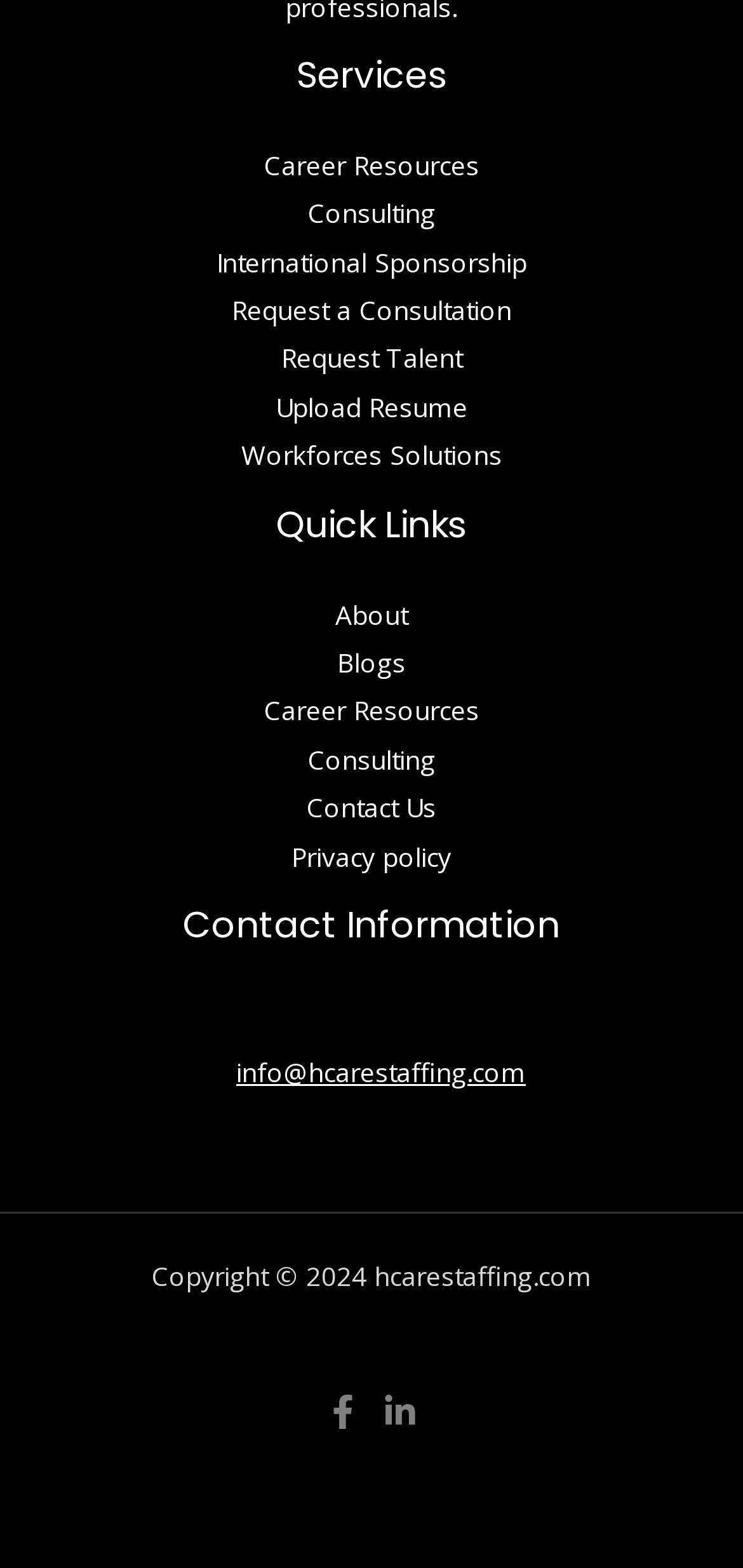Using the description: "aria-label="Linkedin"", determine the UI element's bounding box coordinates. Ensure the coordinates are in the format of four float numbers between 0 and 1, i.e., [left, top, right, bottom].

[0.515, 0.89, 0.562, 0.912]